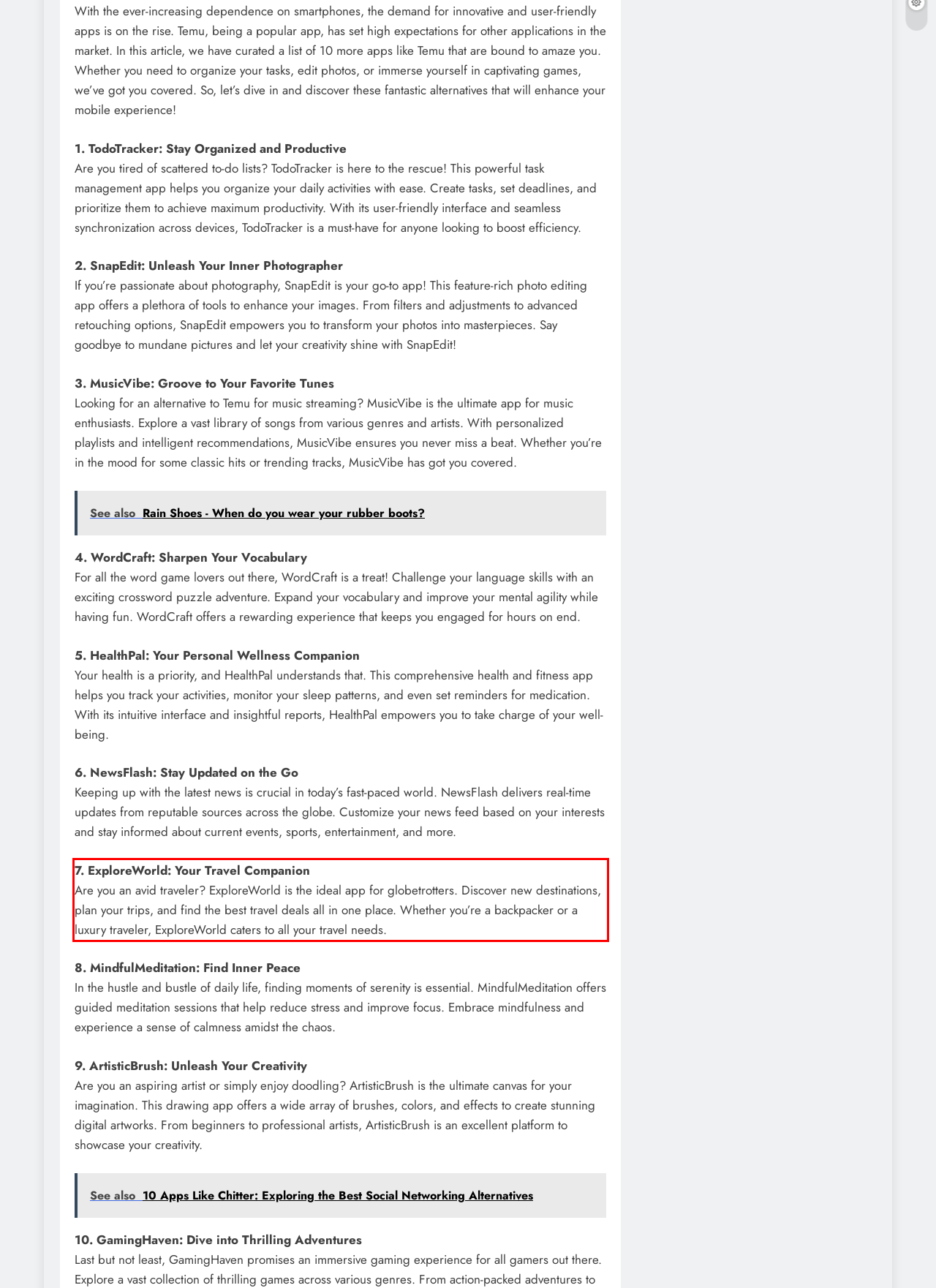Analyze the red bounding box in the provided webpage screenshot and generate the text content contained within.

7. ExploreWorld: Your Travel Companion Are you an avid traveler? ExploreWorld is the ideal app for globetrotters. Discover new destinations, plan your trips, and find the best travel deals all in one place. Whether you’re a backpacker or a luxury traveler, ExploreWorld caters to all your travel needs.